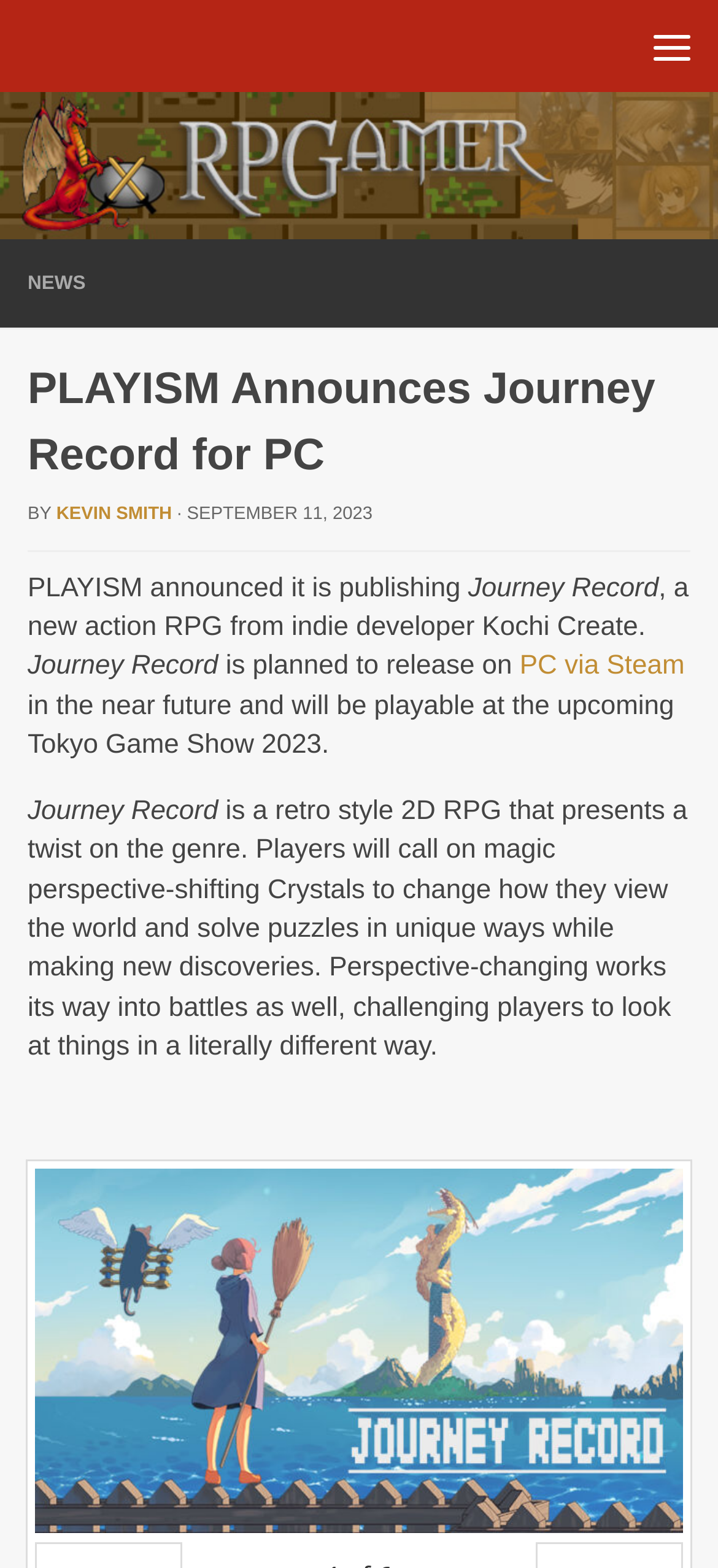Provide the bounding box coordinates for the UI element described in this sentence: "PC via Steam". The coordinates should be four float values between 0 and 1, i.e., [left, top, right, bottom].

[0.724, 0.416, 0.953, 0.435]